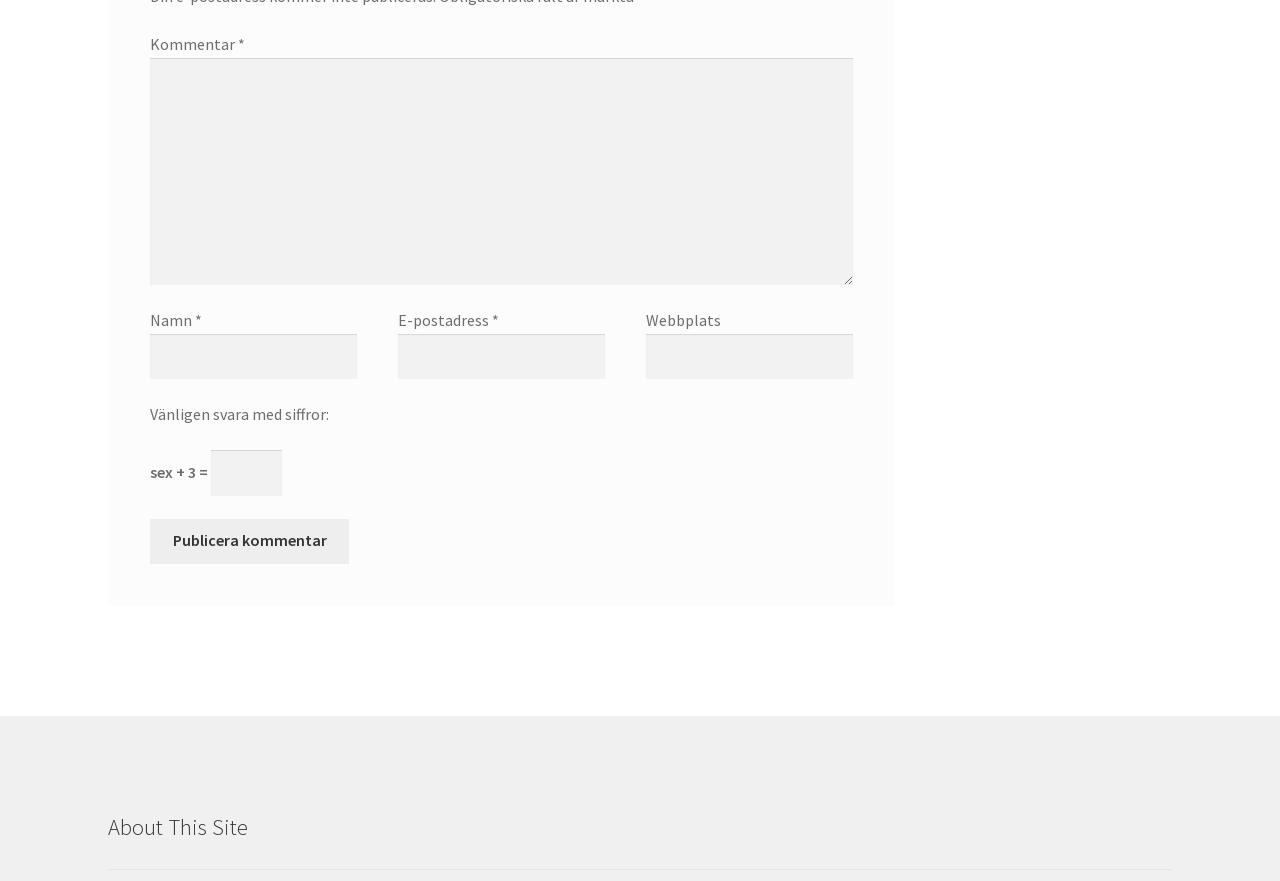Using the provided element description: "parent_node: Namn * name="author"", identify the bounding box coordinates. The coordinates should be four floats between 0 and 1 in the order [left, top, right, bottom].

[0.117, 0.379, 0.279, 0.43]